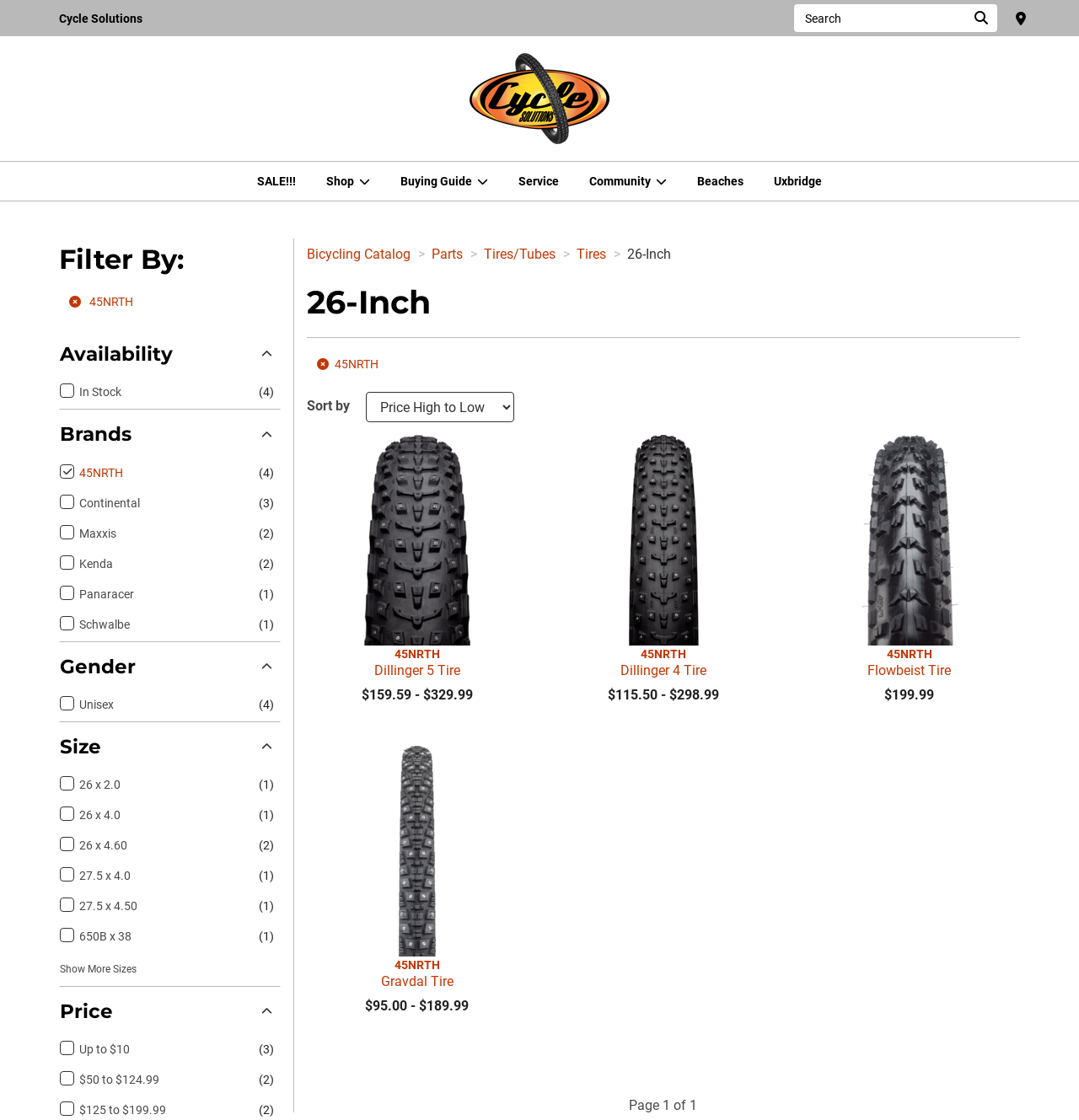How many sizes are available for the 26-Inch tires?
Please provide a single word or phrase in response based on the screenshot.

7